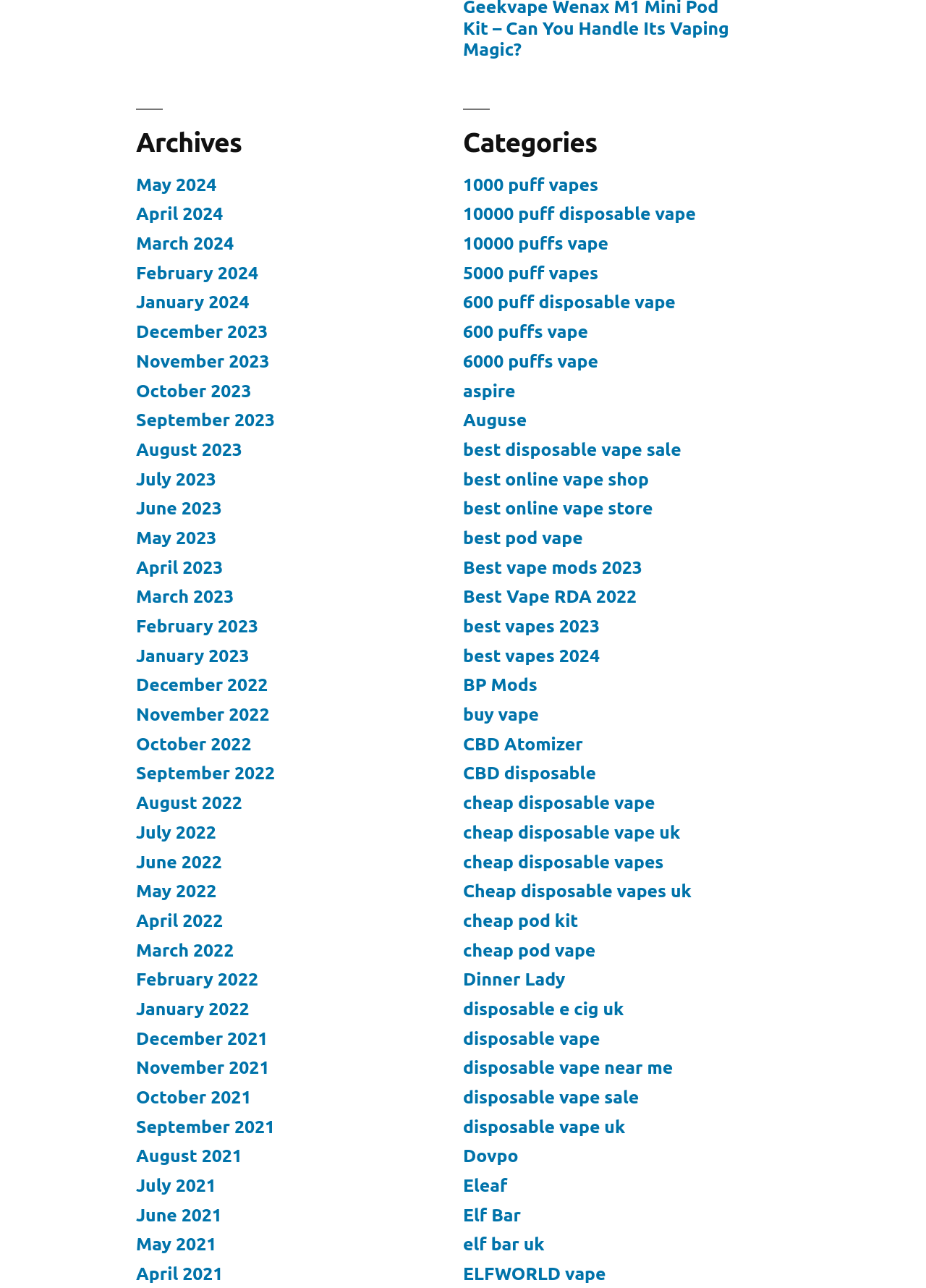Locate the bounding box coordinates of the area you need to click to fulfill this instruction: 'View 1000 puff vapes category'. The coordinates must be in the form of four float numbers ranging from 0 to 1: [left, top, right, bottom].

[0.5, 0.135, 0.646, 0.151]